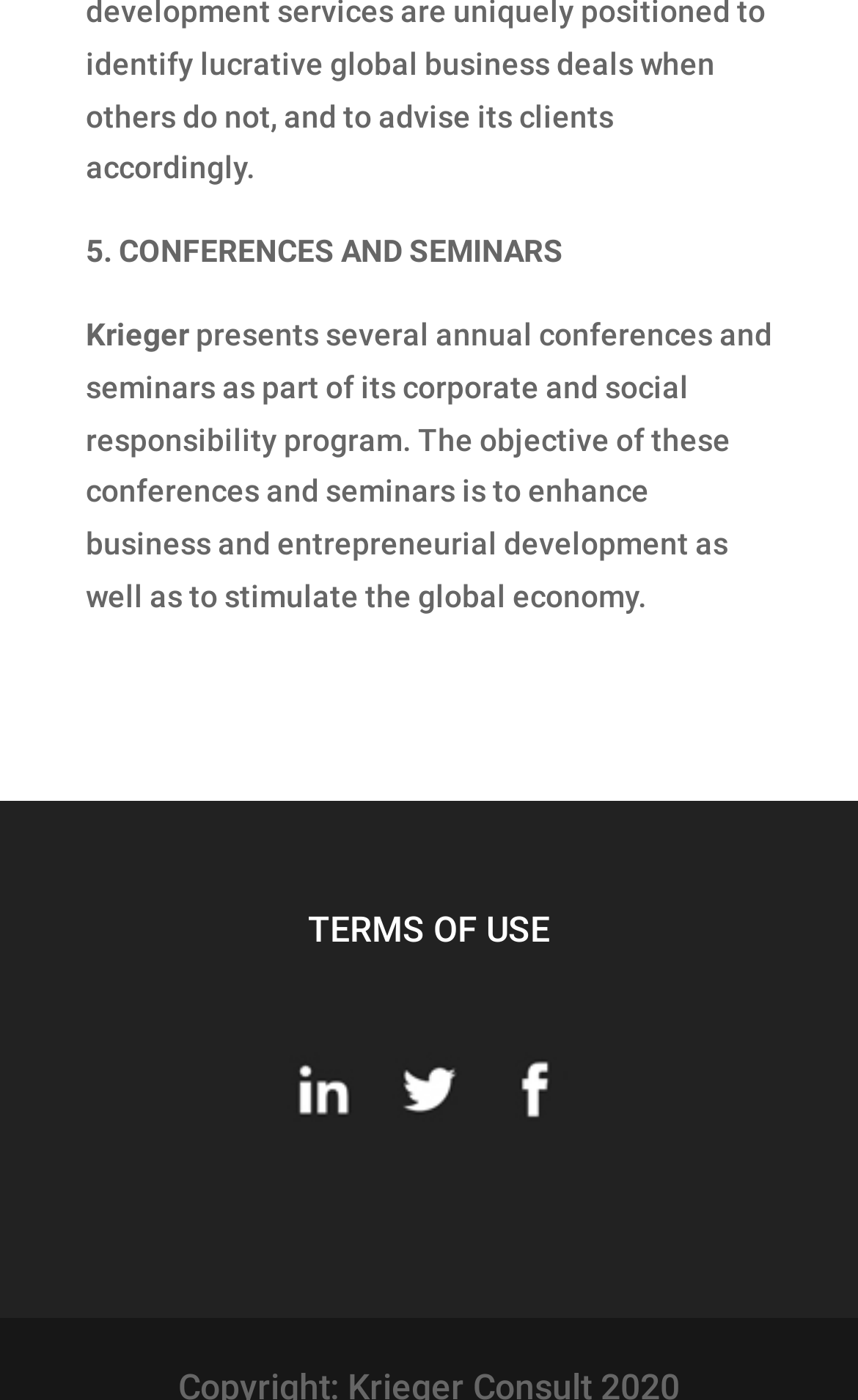What is the name of the organization?
Relying on the image, give a concise answer in one word or a brief phrase.

Krieger